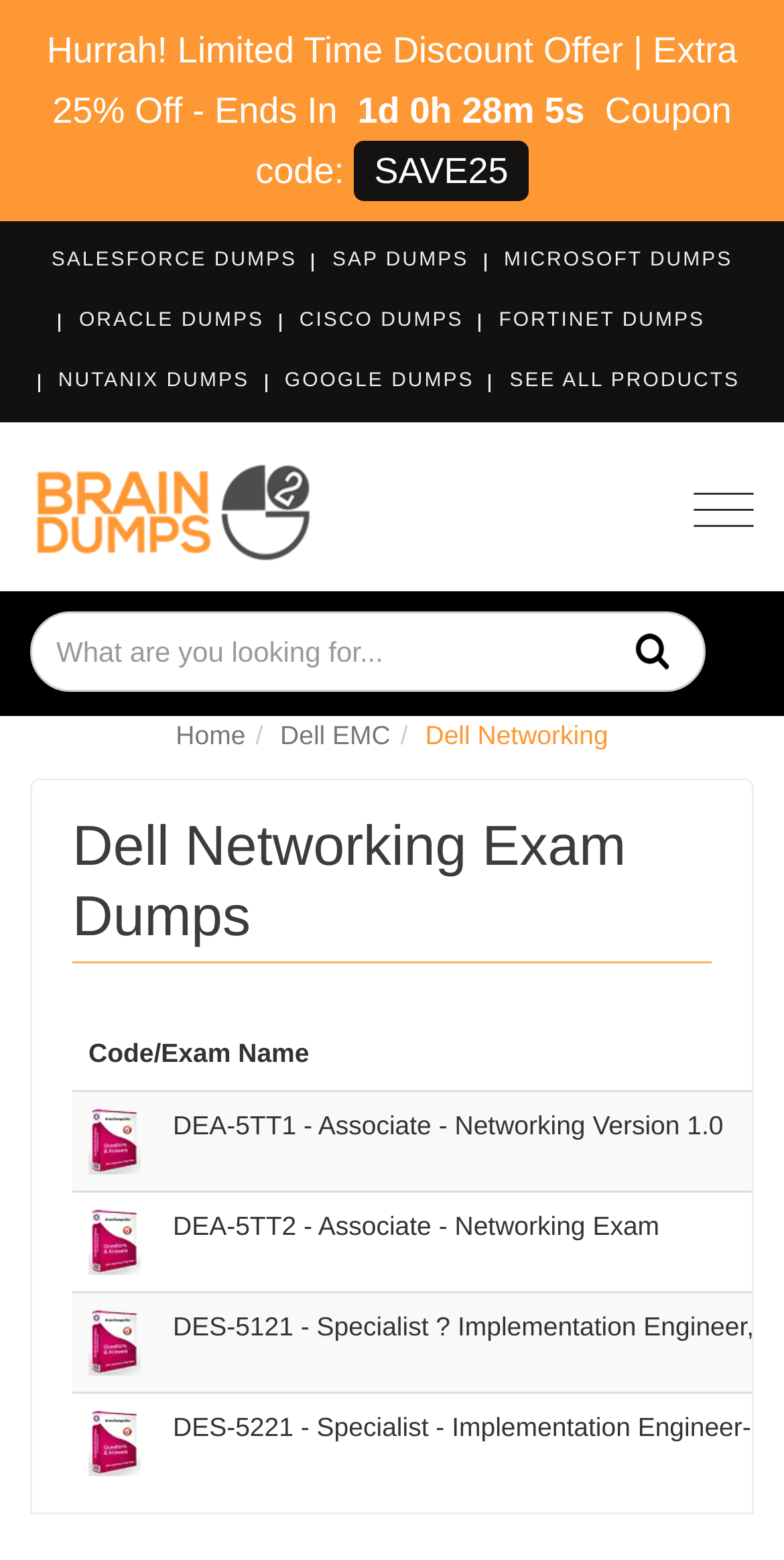Identify the webpage's primary heading and generate its text.

Dell Networking Exam Dumps